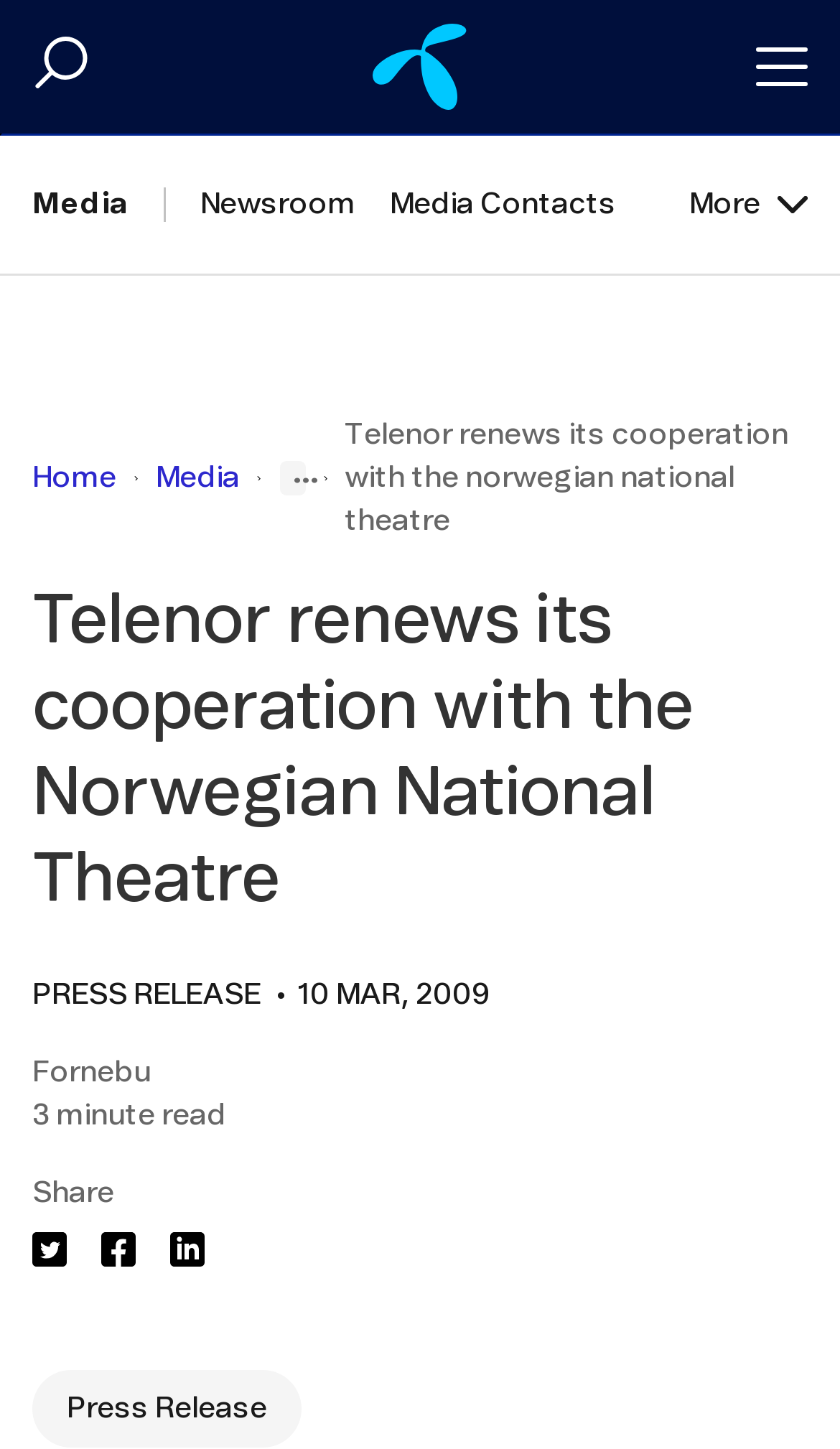Find the bounding box coordinates of the clickable area that will achieve the following instruction: "View the gallery".

[0.426, 0.186, 0.962, 0.263]